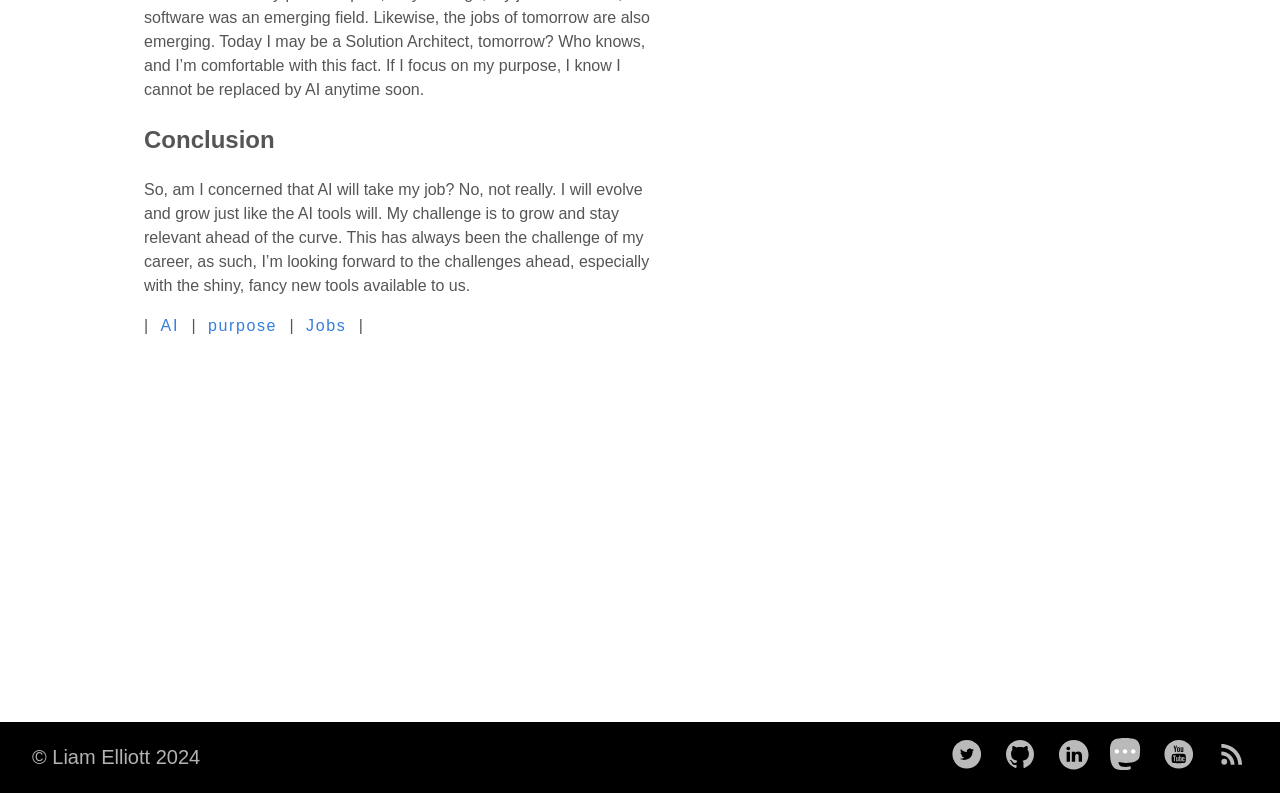Respond to the question below with a single word or phrase:
How many social media platforms can the author be followed on?

6